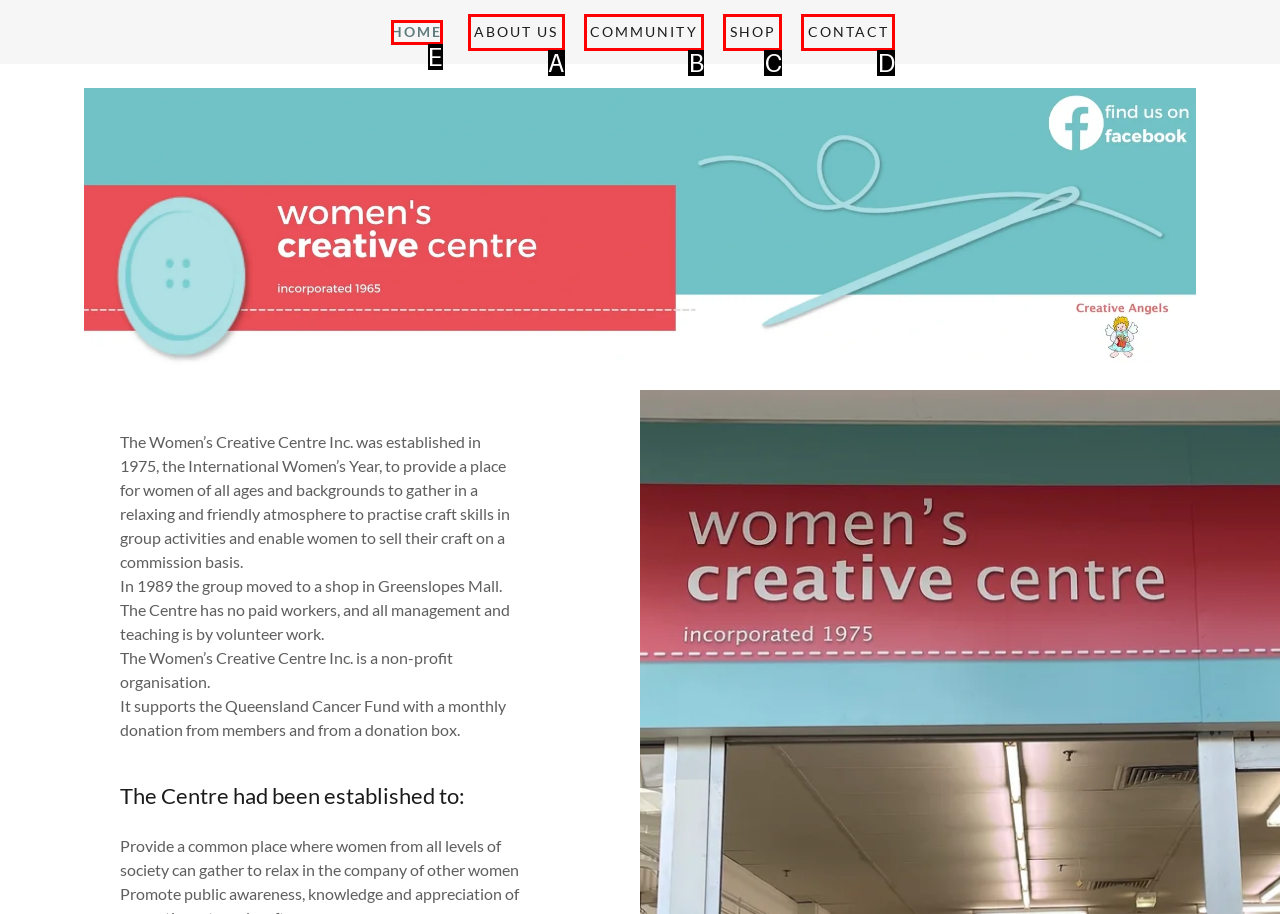Determine the HTML element that best aligns with the description: Home
Answer with the appropriate letter from the listed options.

E